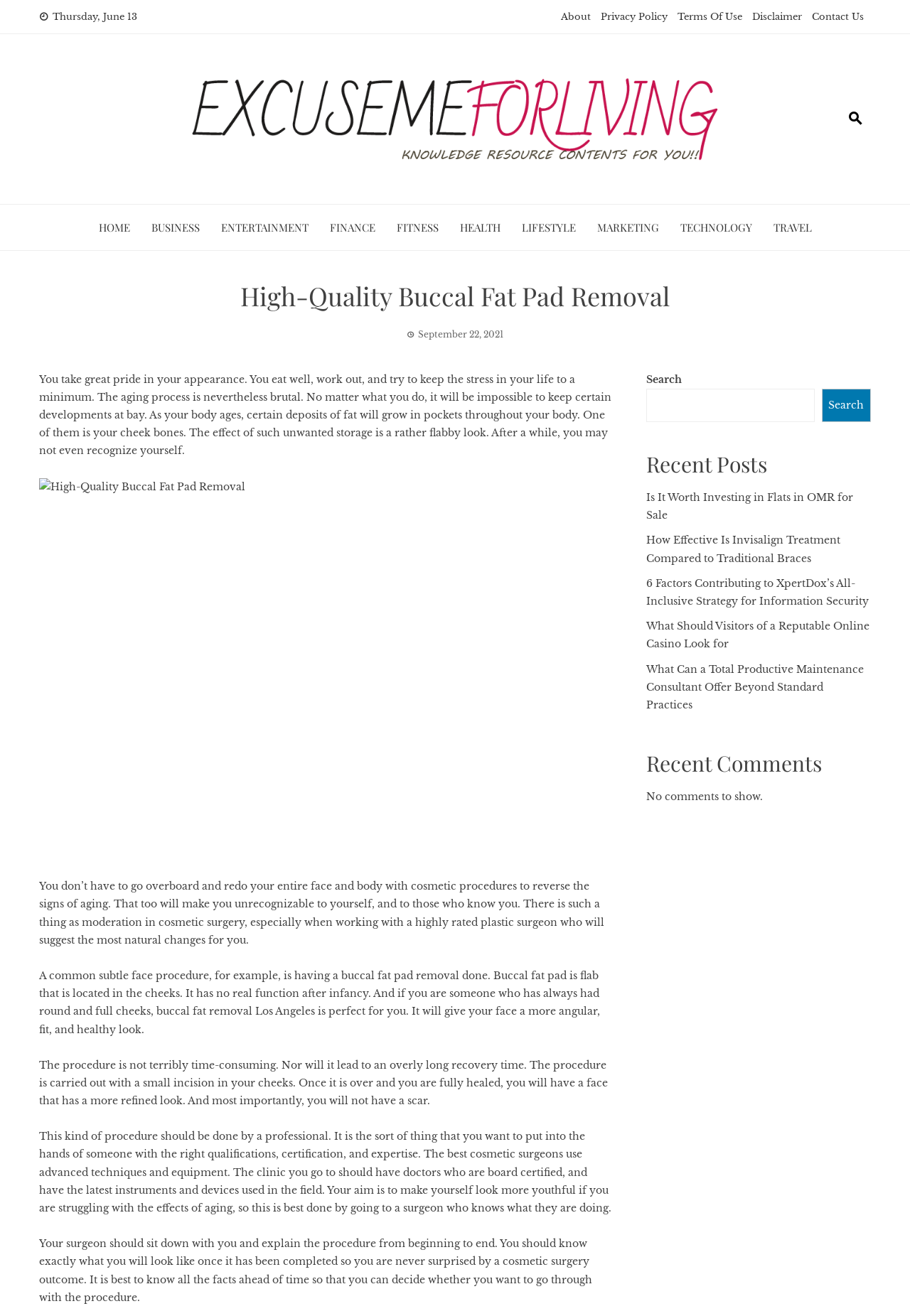Identify the bounding box coordinates for the region to click in order to carry out this instruction: "Click on the 'About' link". Provide the coordinates using four float numbers between 0 and 1, formatted as [left, top, right, bottom].

[0.616, 0.008, 0.649, 0.017]